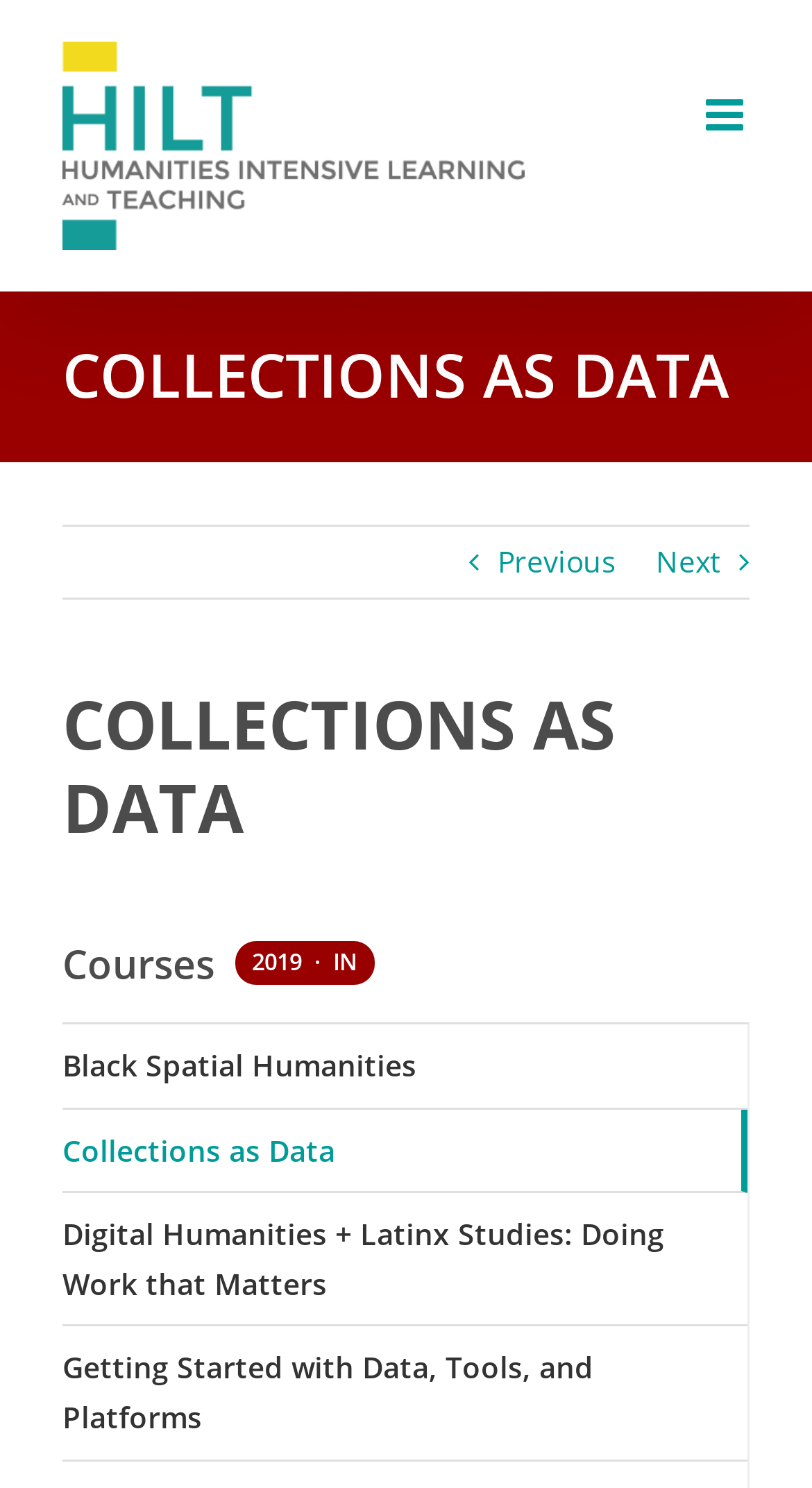What is the purpose of the toggle button?
Provide a detailed and extensive answer to the question.

The toggle button is located at the top right of the page, with bounding box coordinates [0.869, 0.063, 0.923, 0.092]. Its description is 'Toggle mobile menu', which implies that it is used to expand or collapse the mobile menu.